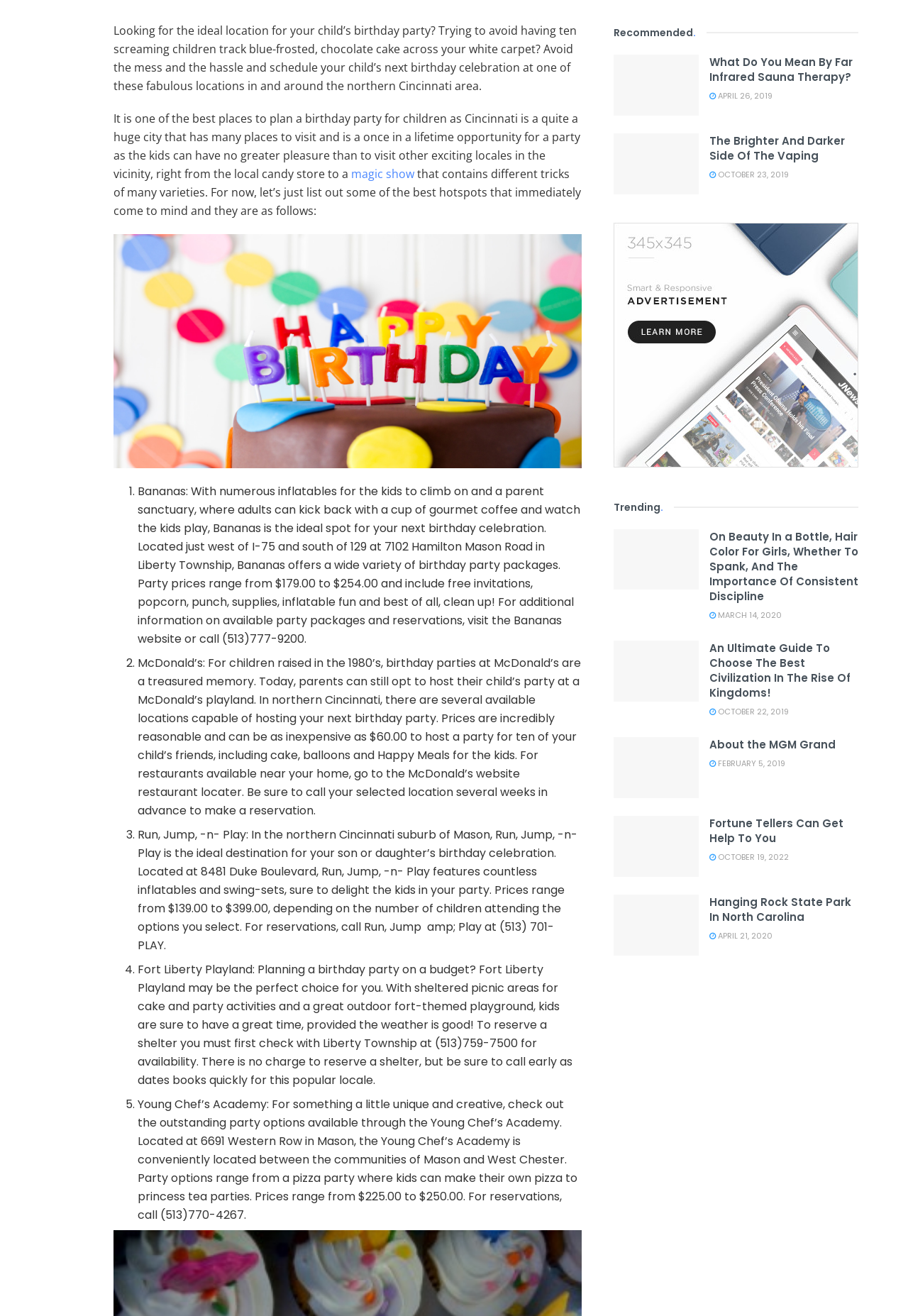What is the topic of the first paragraph?
Based on the image, please offer an in-depth response to the question.

The first paragraph is discussing the ideal location for a child's birthday party, and it mentions that Cincinnati is a great city to have a party due to its many exciting locations.